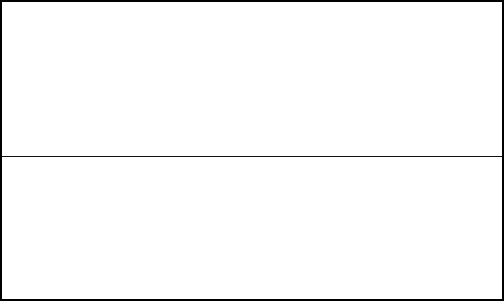Give a detailed account of everything present in the image.

The image is part of a Daily Market Update, dated June 15, 2016. It likely illustrates key market data or trends relevant to that day, reflecting the significant changes in the financial landscape. Below the image, there’s a brief textual description indicating that despite a rocky start to the week, the market ended stronger than anticipated, setting the stage for future developments. The context suggests a focus on market volatility, influenced by events such as the FOMC Statement release and Janet Yellen's press conference, highlighting the dynamic nature of financial markets.